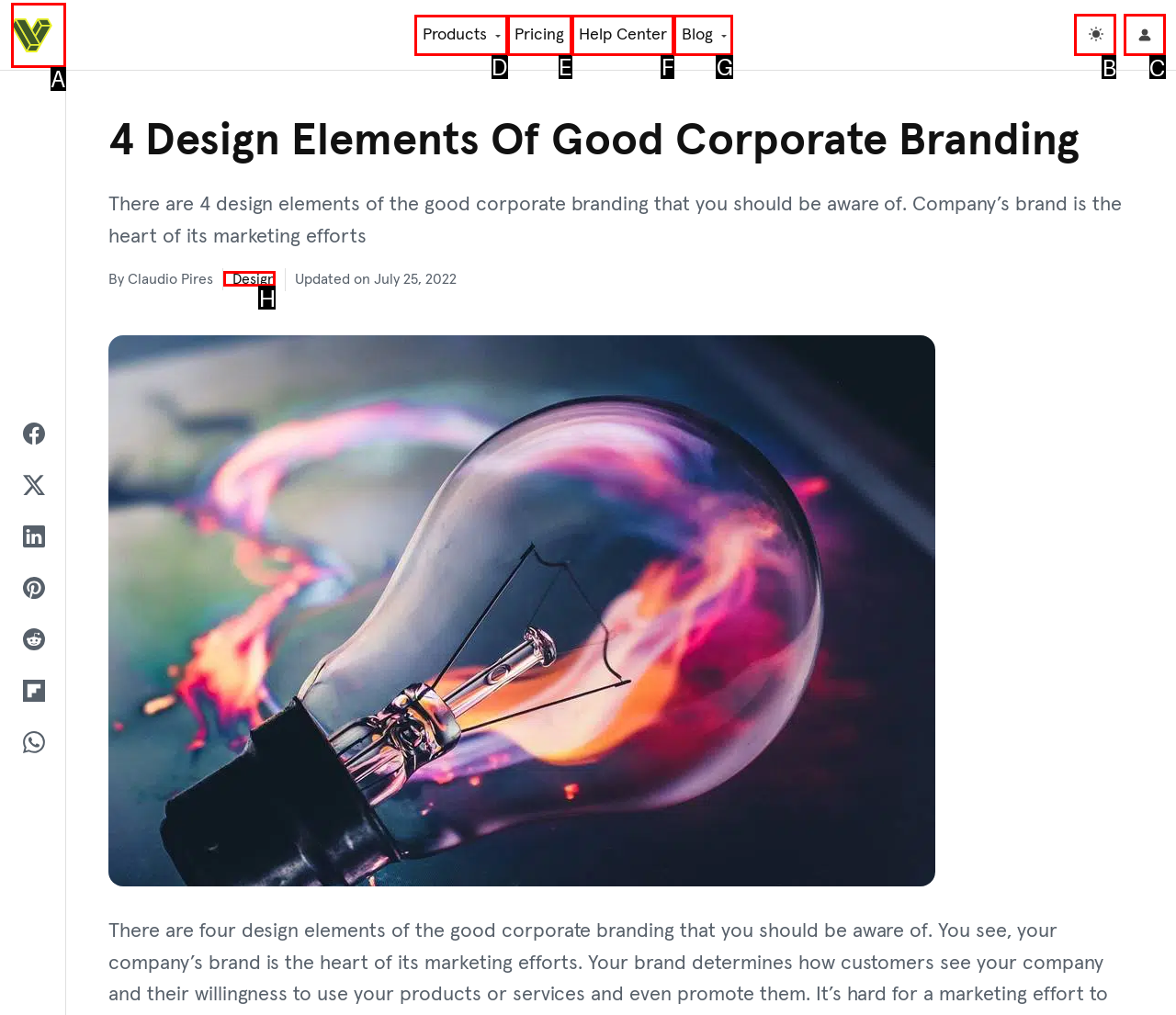Identify which lettered option to click to carry out the task: Toggle the 'dark' button. Provide the letter as your answer.

B